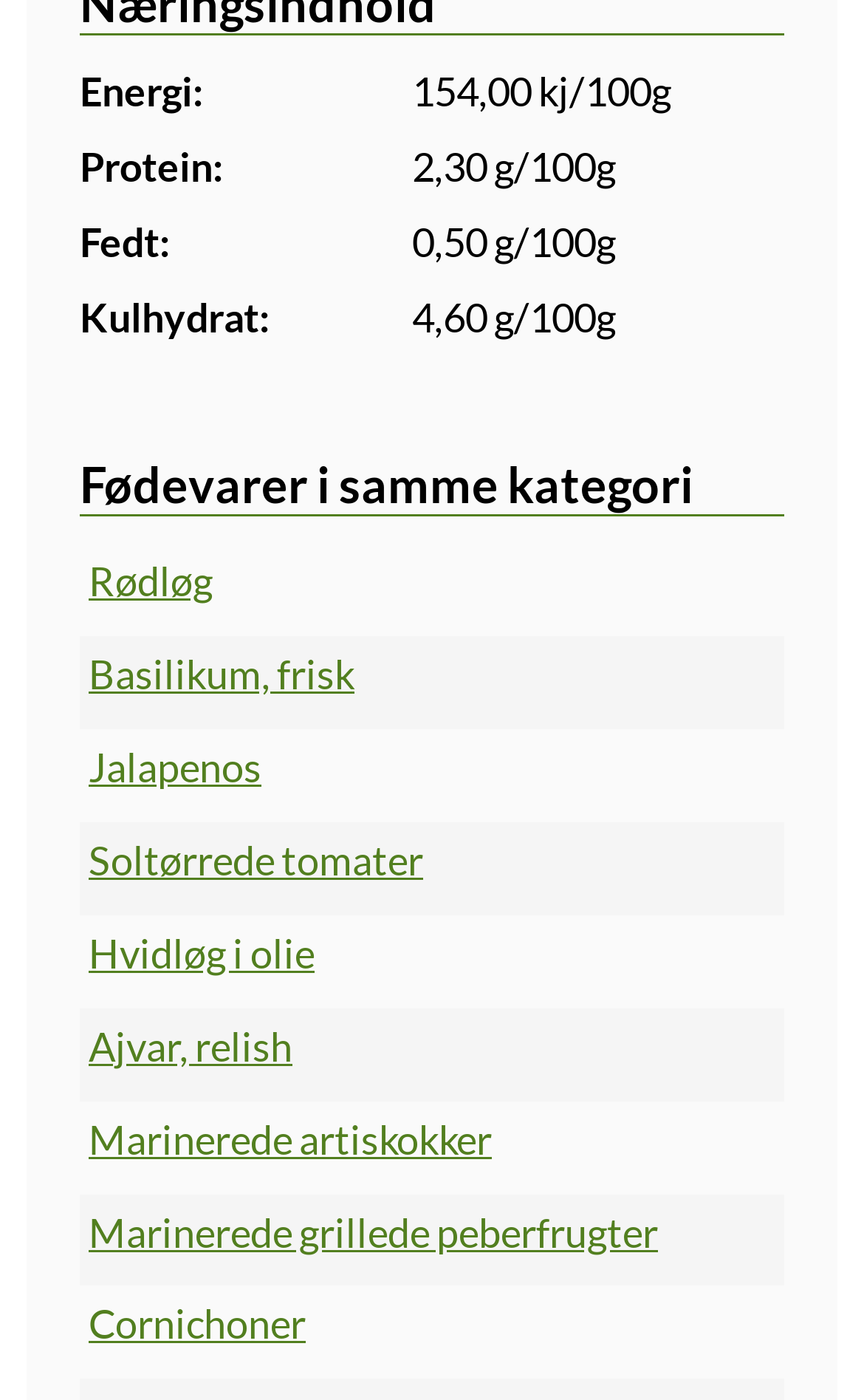What is the energy content per 100g?
Using the picture, provide a one-word or short phrase answer.

154,00 kj